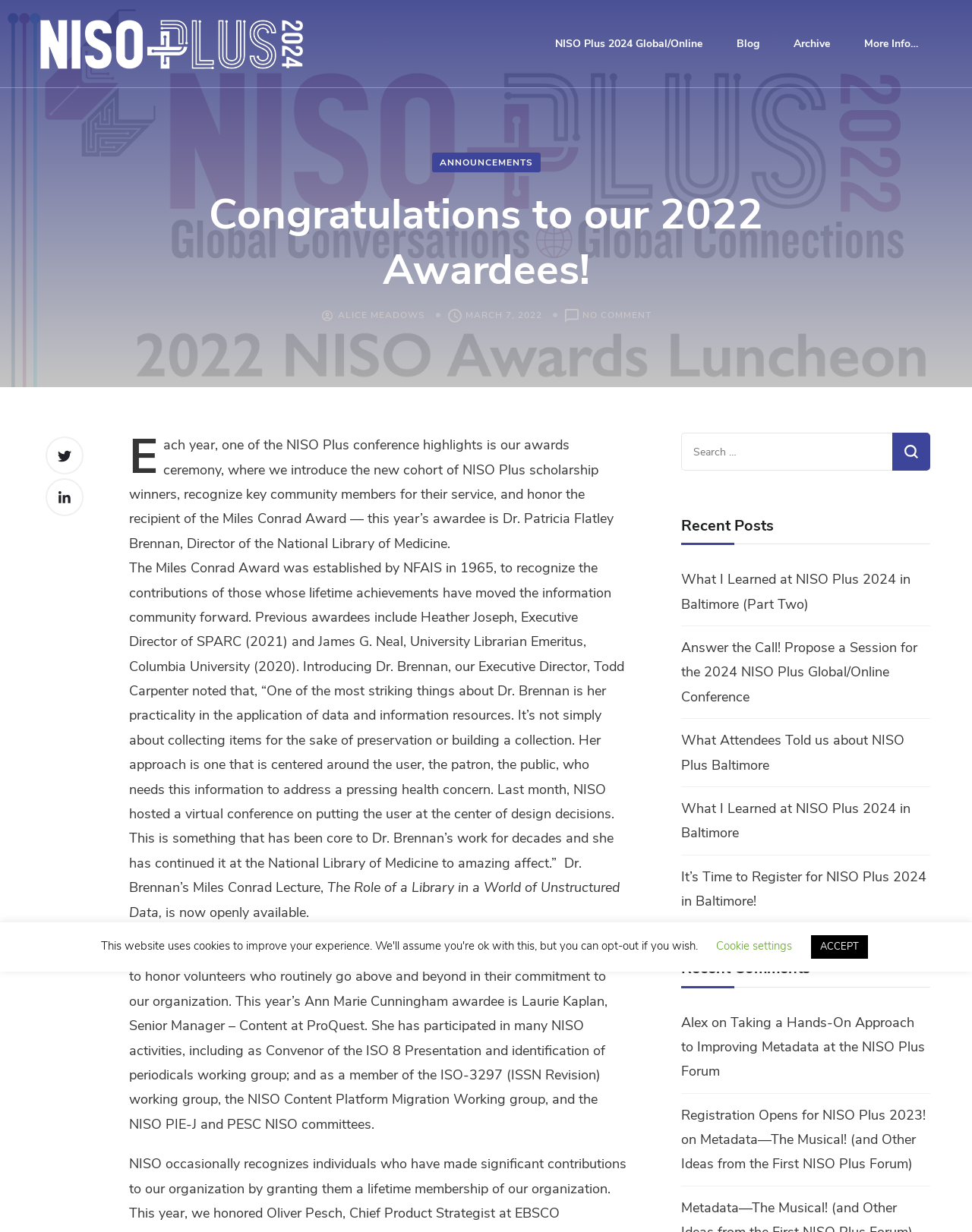Locate the bounding box coordinates of the clickable element to fulfill the following instruction: "Read the blog". Provide the coordinates as four float numbers between 0 and 1 in the format [left, top, right, bottom].

[0.742, 0.012, 0.797, 0.059]